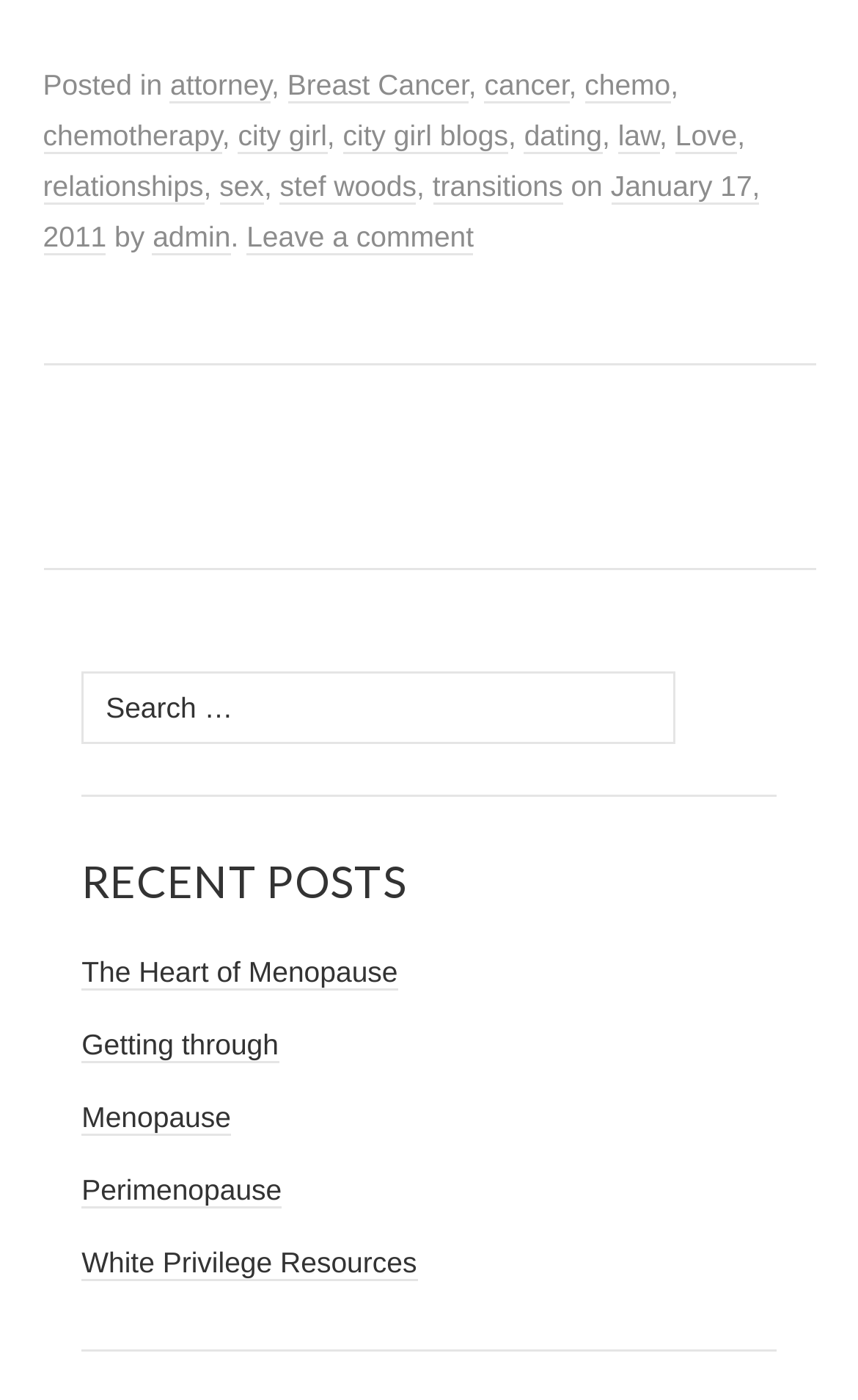Please locate the clickable area by providing the bounding box coordinates to follow this instruction: "Leave a comment".

[0.287, 0.157, 0.552, 0.183]